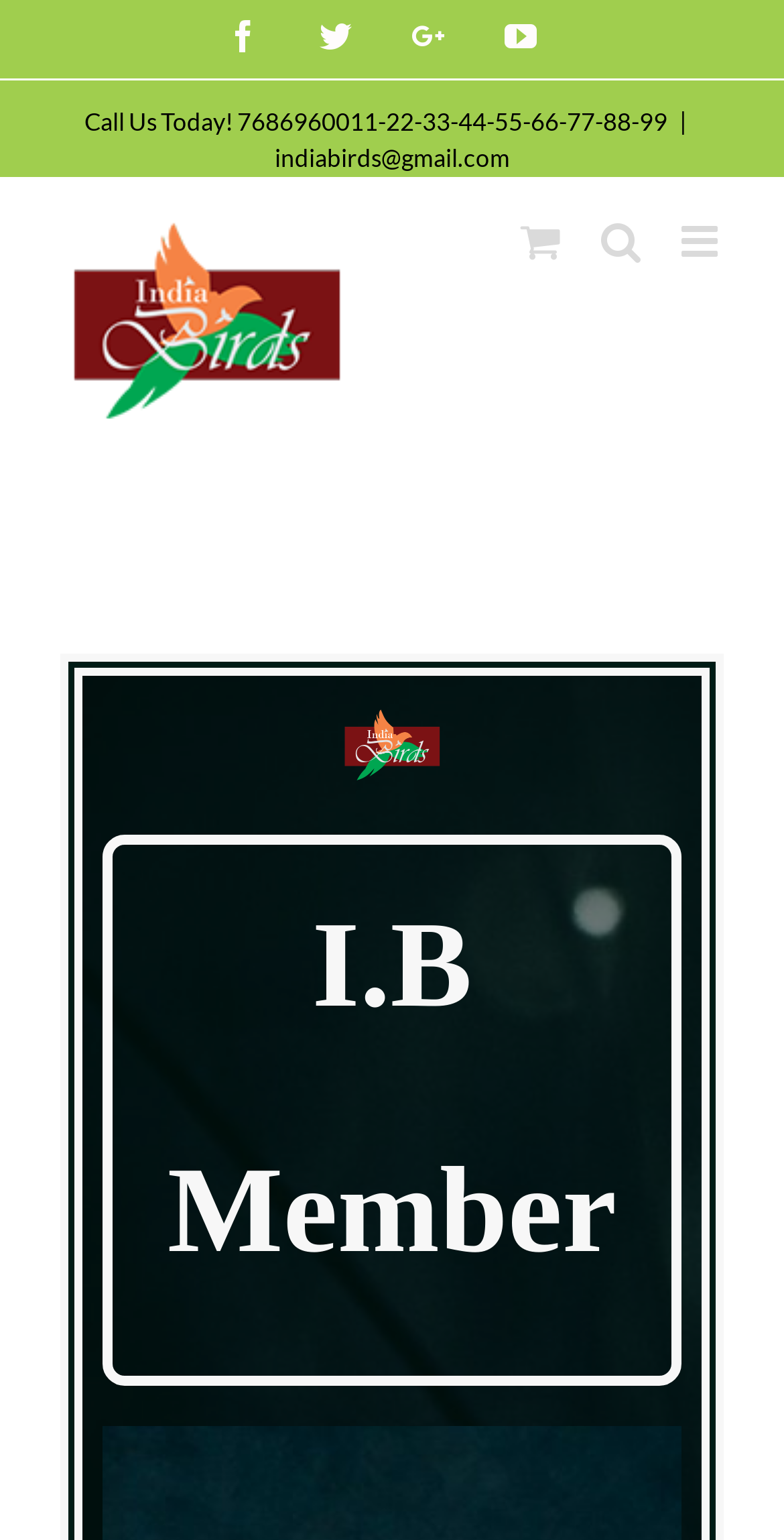What is the purpose of the toggle buttons?
Please analyze the image and answer the question with as much detail as possible.

The toggle buttons are located at the top-right corner of the webpage, and they are used to toggle the mobile menu, search, and cart, as indicated by their respective link texts.